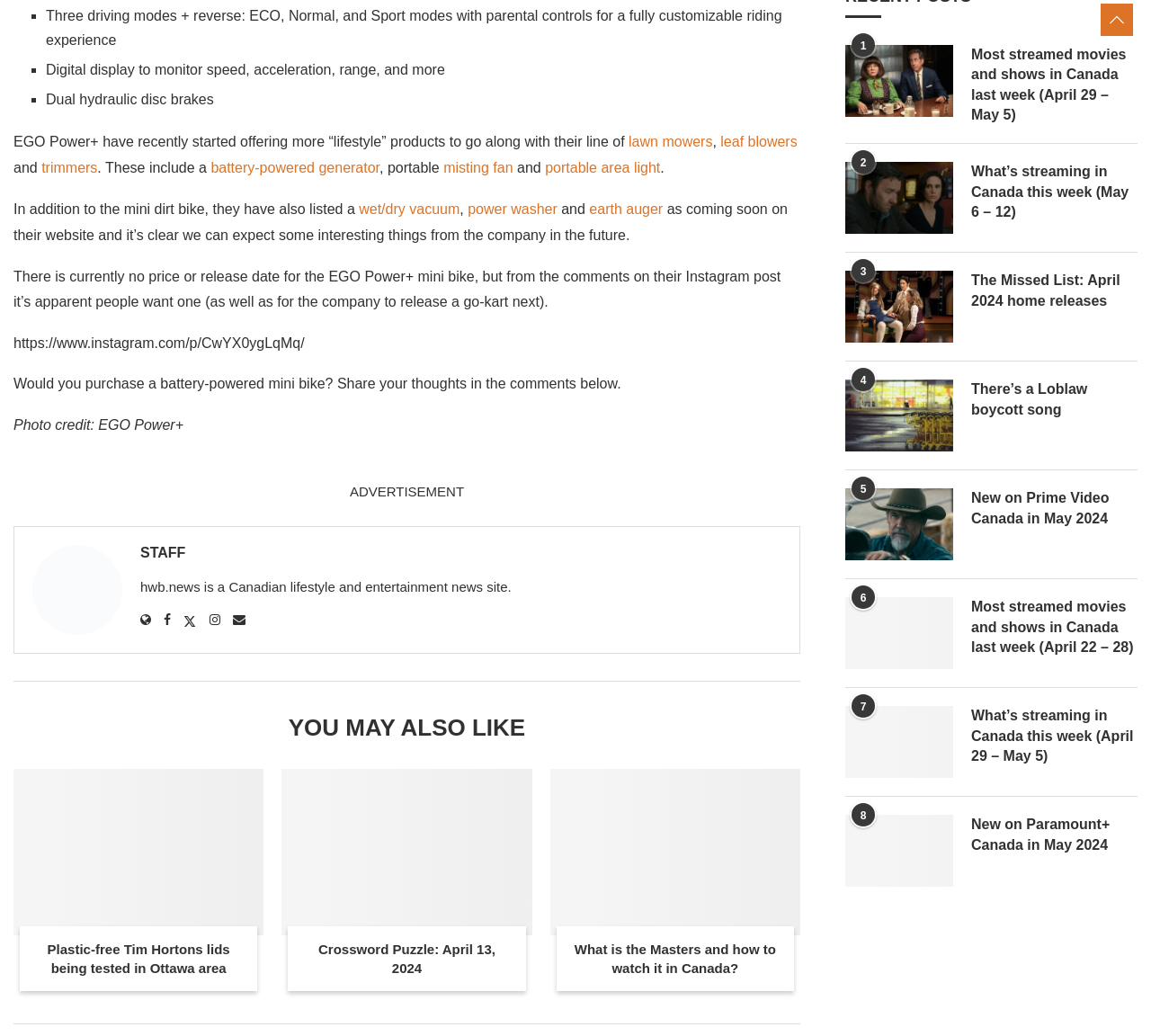What is the brand of the mini dirt bike?
Can you provide an in-depth and detailed response to the question?

The brand of the mini dirt bike can be determined by reading the text in the webpage, specifically the sentence 'In addition to the mini dirt bike, they have also listed a...' which mentions EGO Power+ as the brand.